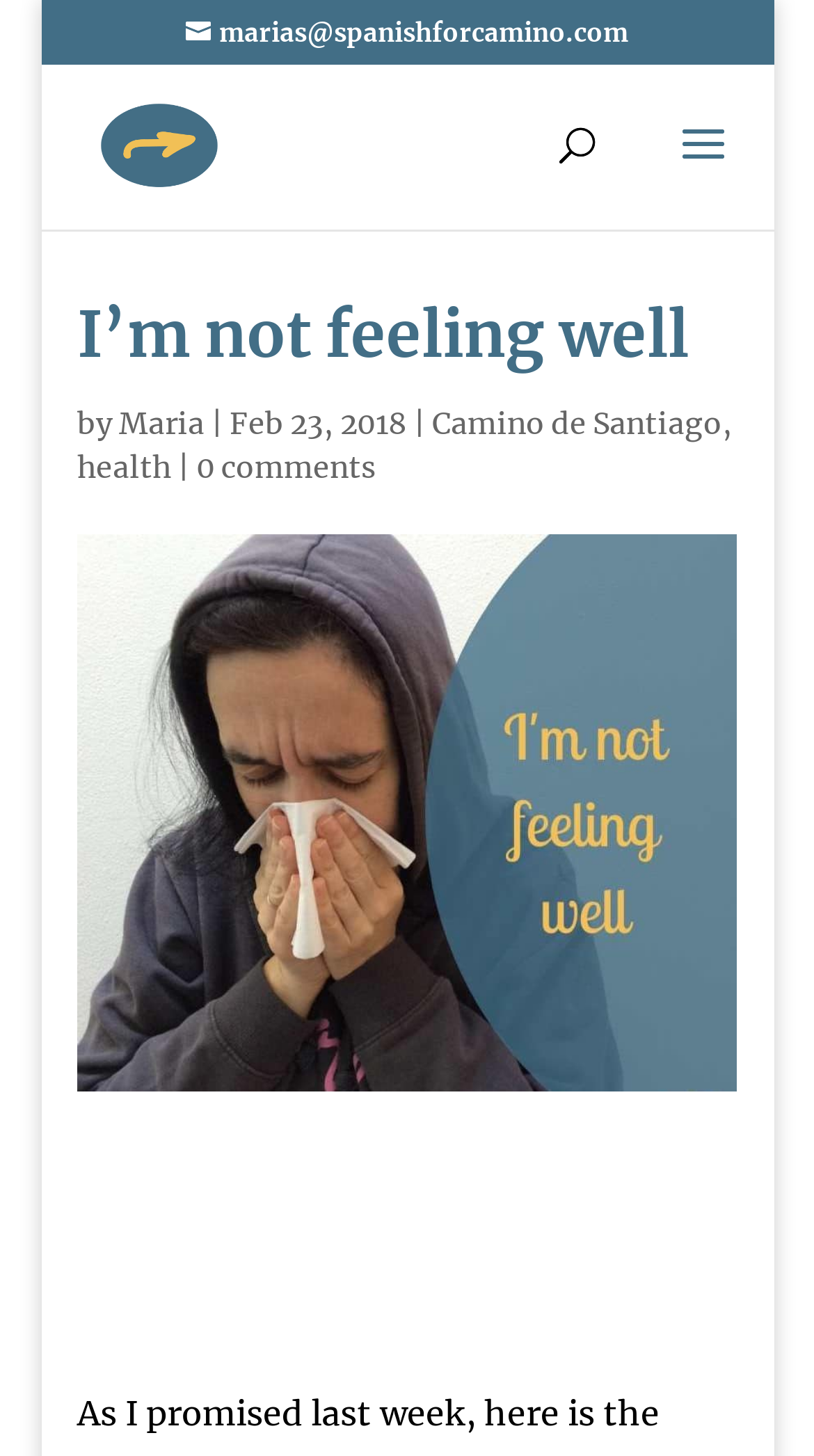Locate the bounding box coordinates of the element that needs to be clicked to carry out the instruction: "View the image about feeling unwell". The coordinates should be given as four float numbers ranging from 0 to 1, i.e., [left, top, right, bottom].

[0.095, 0.367, 0.905, 0.749]